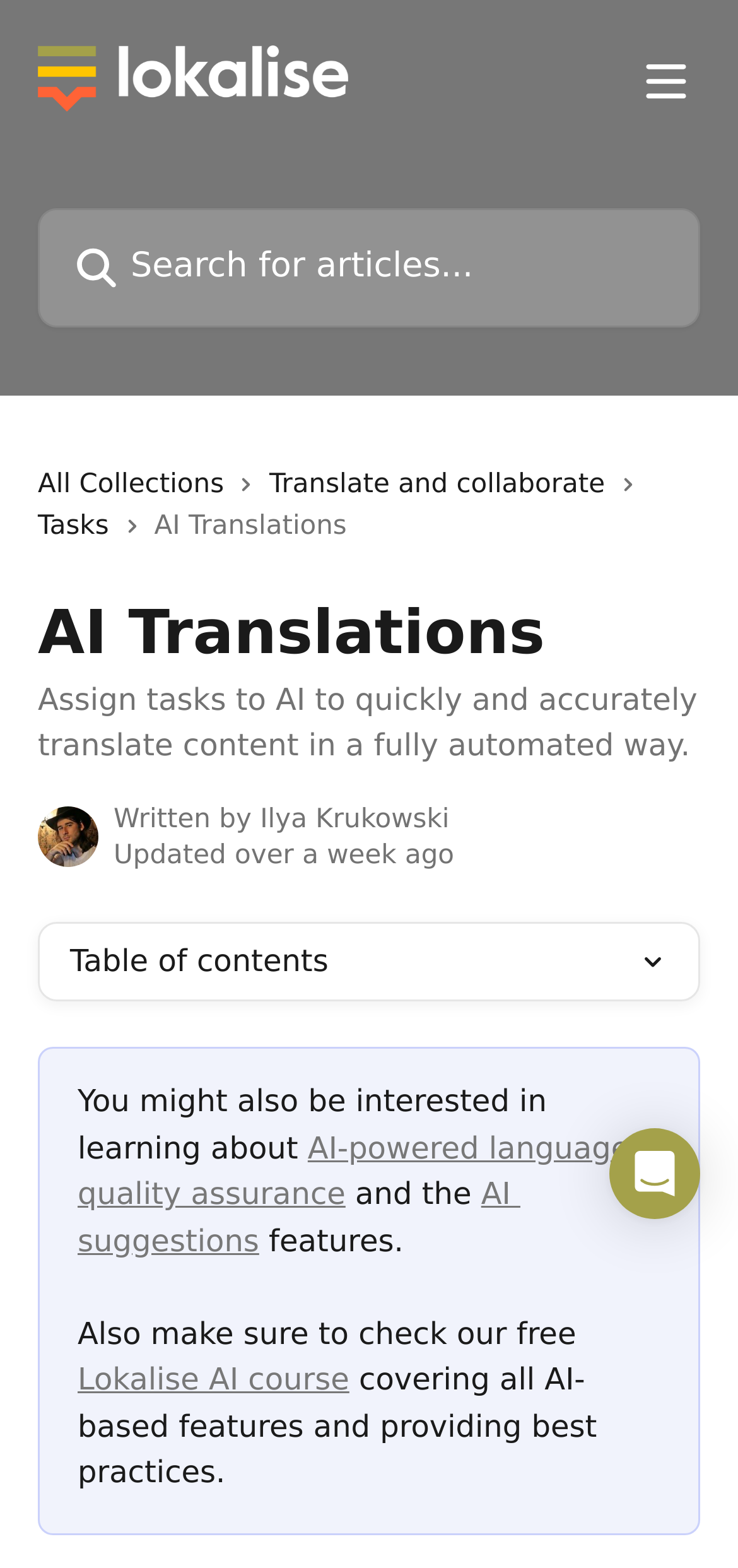Bounding box coordinates are specified in the format (top-left x, top-left y, bottom-right x, bottom-right y). All values are floating point numbers bounded between 0 and 1. Please provide the bounding box coordinate of the region this sentence describes: All Collections

[0.051, 0.296, 0.324, 0.323]